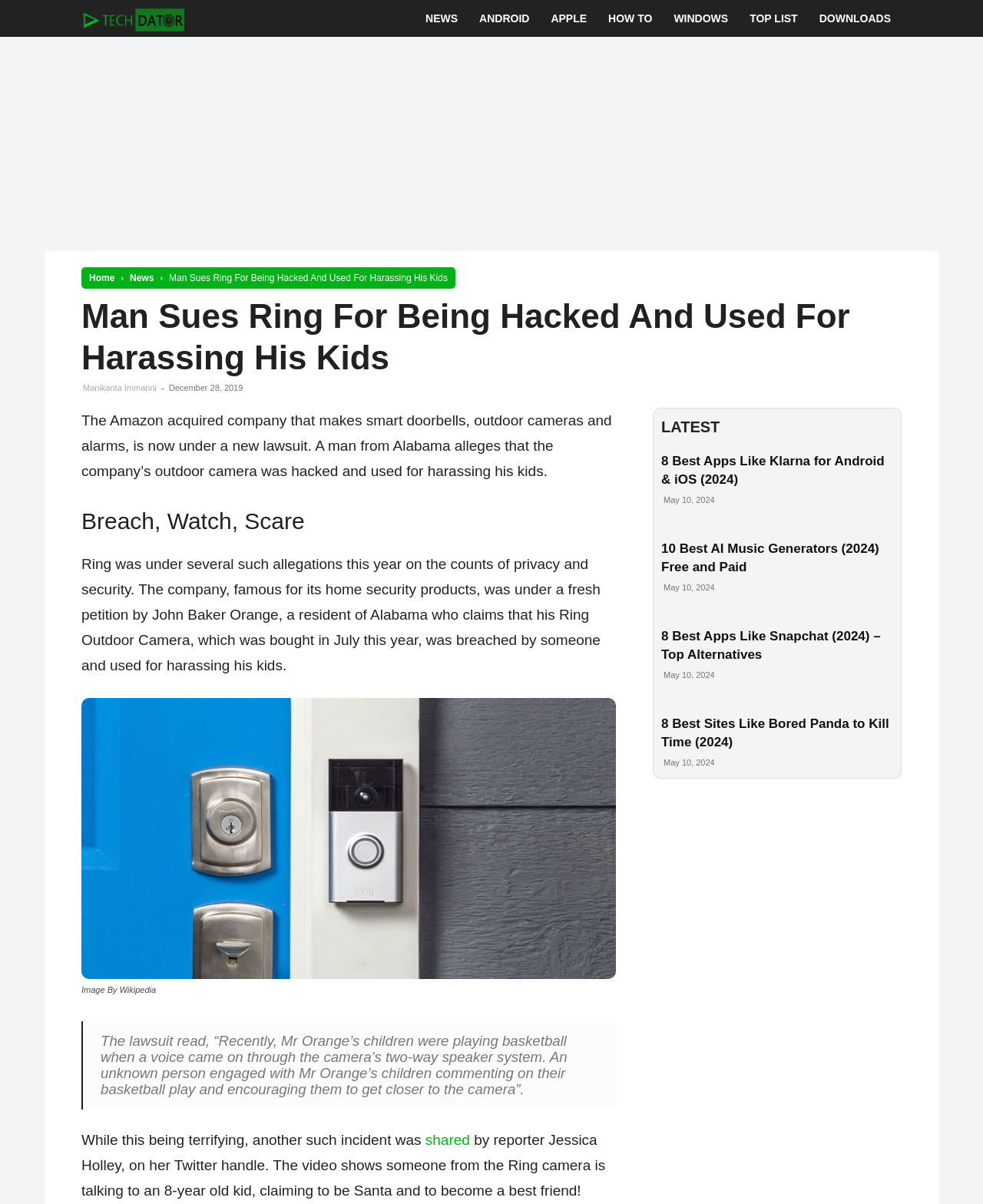Please identify the bounding box coordinates of the element on the webpage that should be clicked to follow this instruction: "Click on the 'NEWS' link". The bounding box coordinates should be given as four float numbers between 0 and 1, formatted as [left, top, right, bottom].

[0.422, 0.0, 0.477, 0.031]